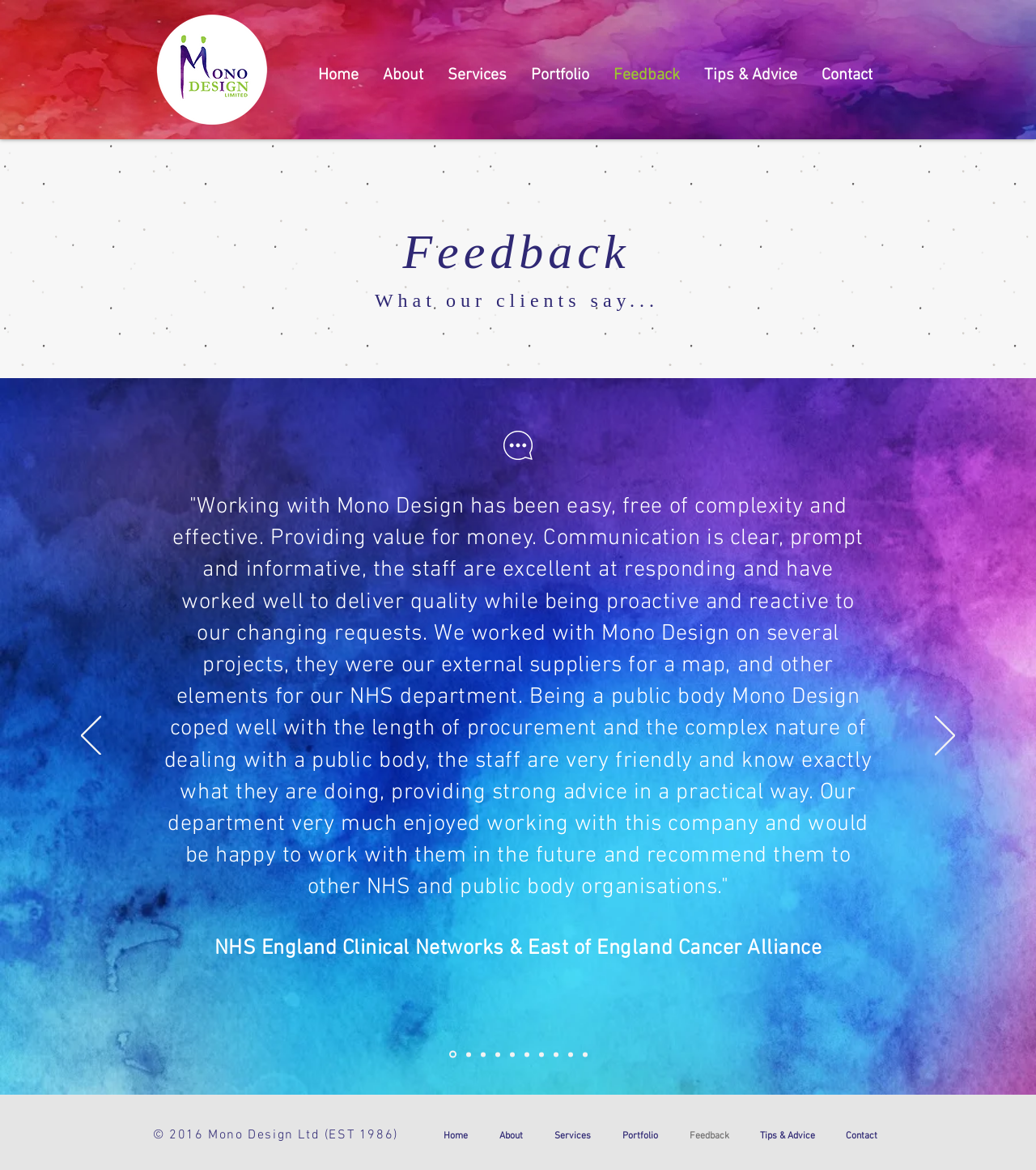Given the element description, predict the bounding box coordinates in the format (top-left x, top-left y, bottom-right x, bottom-right y), using floating point numbers between 0 and 1: Home

[0.412, 0.961, 0.466, 0.981]